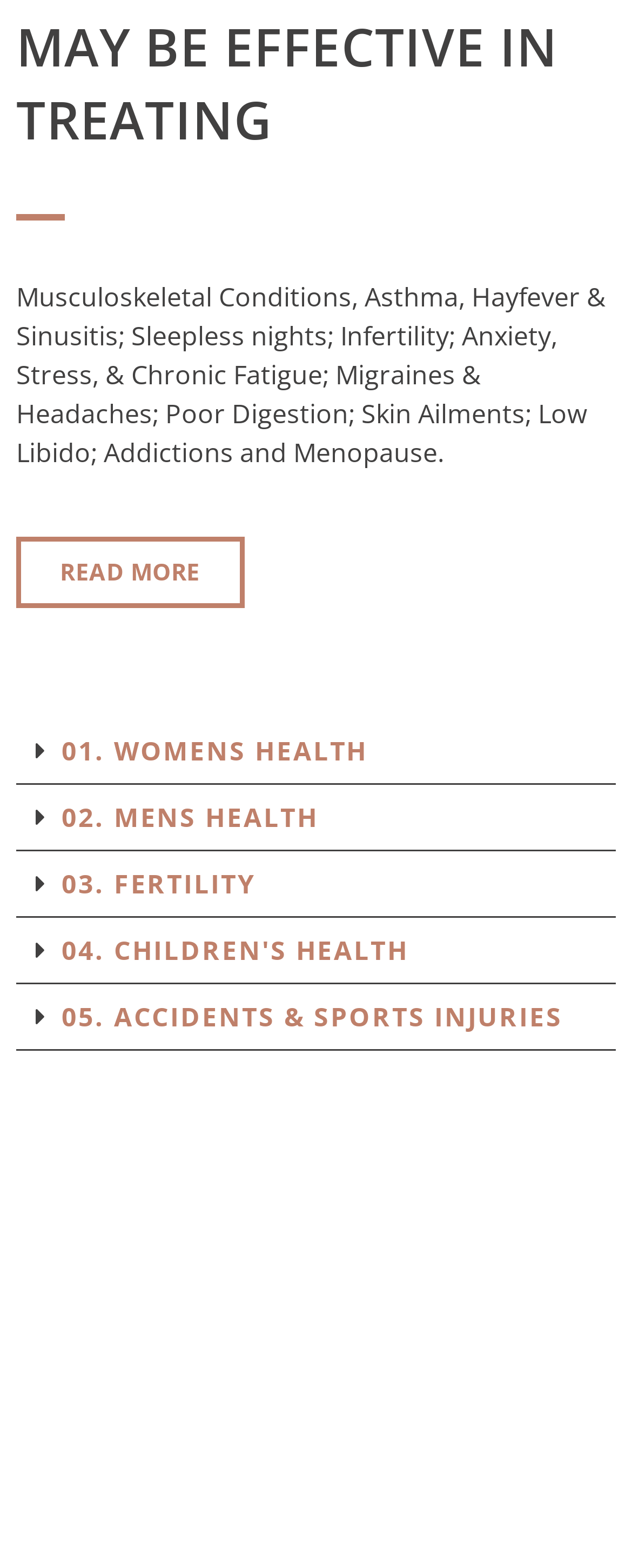Please locate the bounding box coordinates of the element's region that needs to be clicked to follow the instruction: "Add to Wishlist". The bounding box coordinates should be provided as four float numbers between 0 and 1, i.e., [left, top, right, bottom].

None